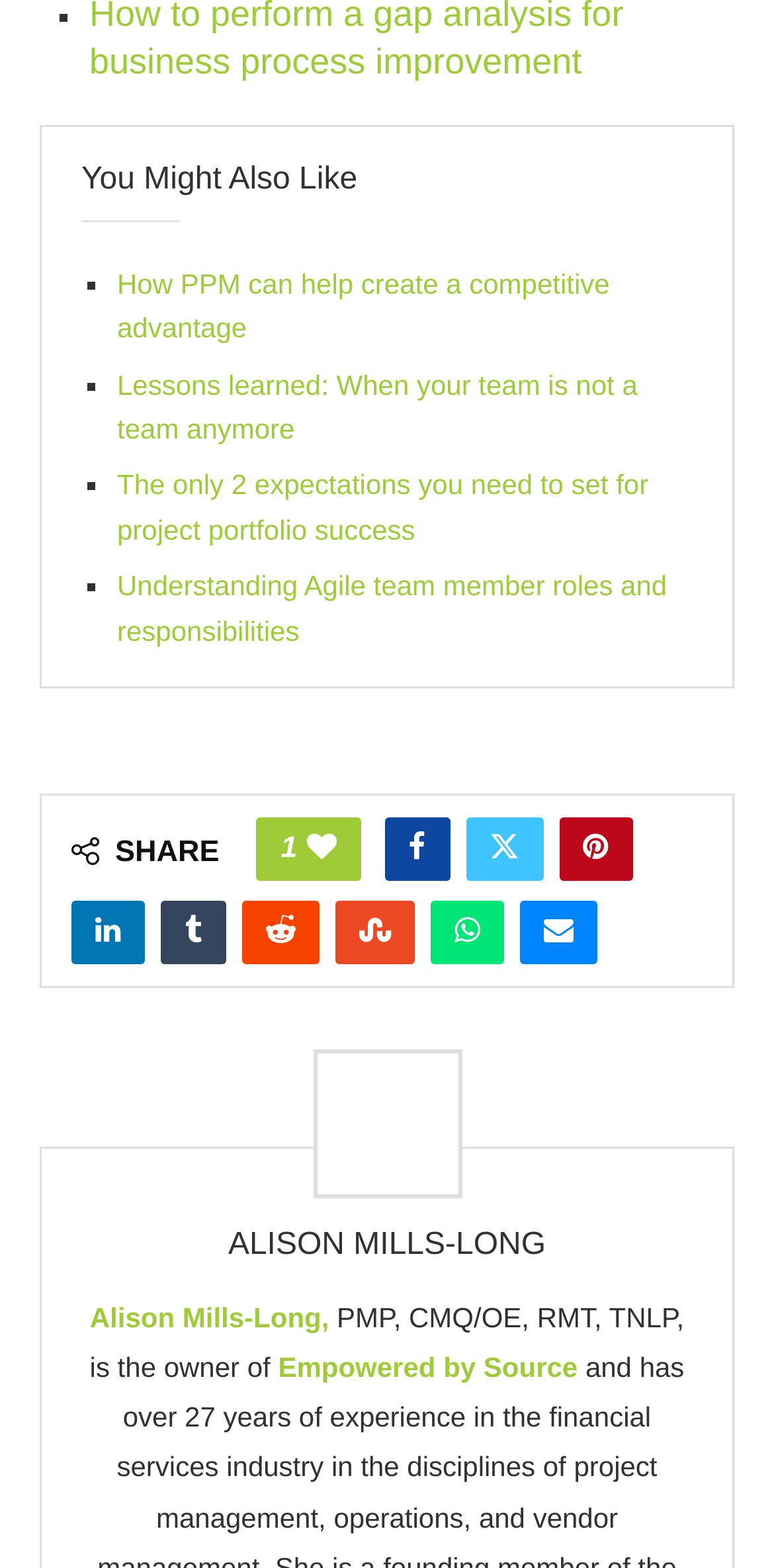How many social media platforms can you share this post on?
Answer the question with just one word or phrase using the image.

8